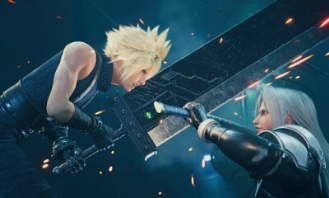By analyzing the image, answer the following question with a detailed response: What is the tone of the lighting in the image?

The caption describes the lighting in the image as 'dynamic', suggesting that it is vibrant and energetic. This adjective is used to convey the intense and dramatic atmosphere of the scene, and is explicitly stated in the caption.